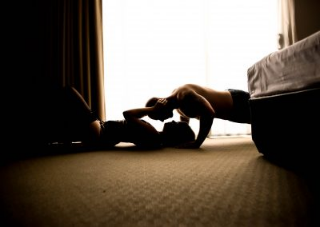Please study the image and answer the question comprehensively:
What is the lighting in the scene?

The caption describes the scene as 'softly lit', which suggests a warm and gentle lighting that adds to the romantic ambiance and emphasizes the intimate moment between the couple.